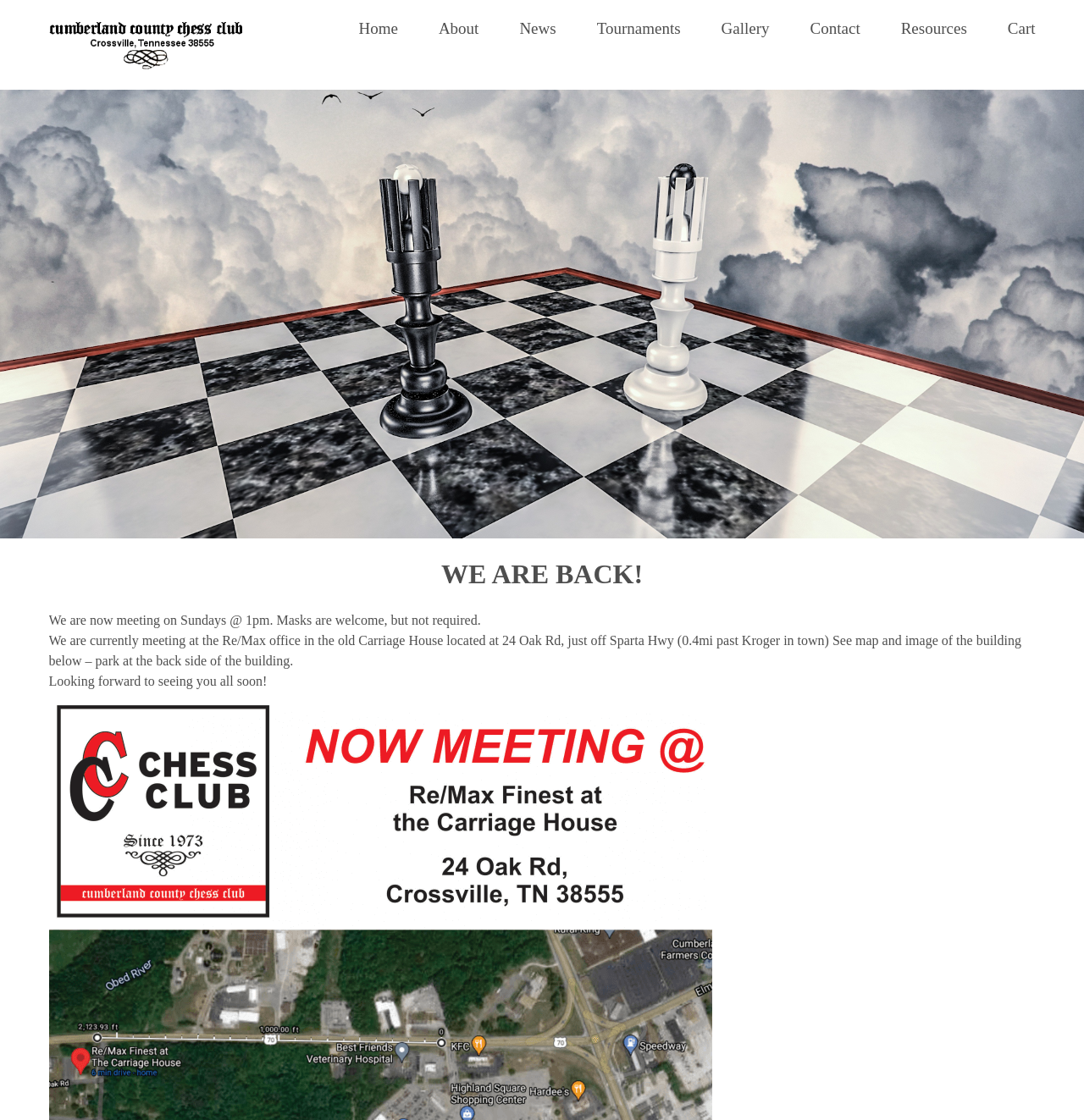Using the provided description Home, find the bounding box coordinates for the UI element. Provide the coordinates in (top-left x, top-left y, bottom-right x, bottom-right y) format, ensuring all values are between 0 and 1.

[0.331, 0.018, 0.367, 0.033]